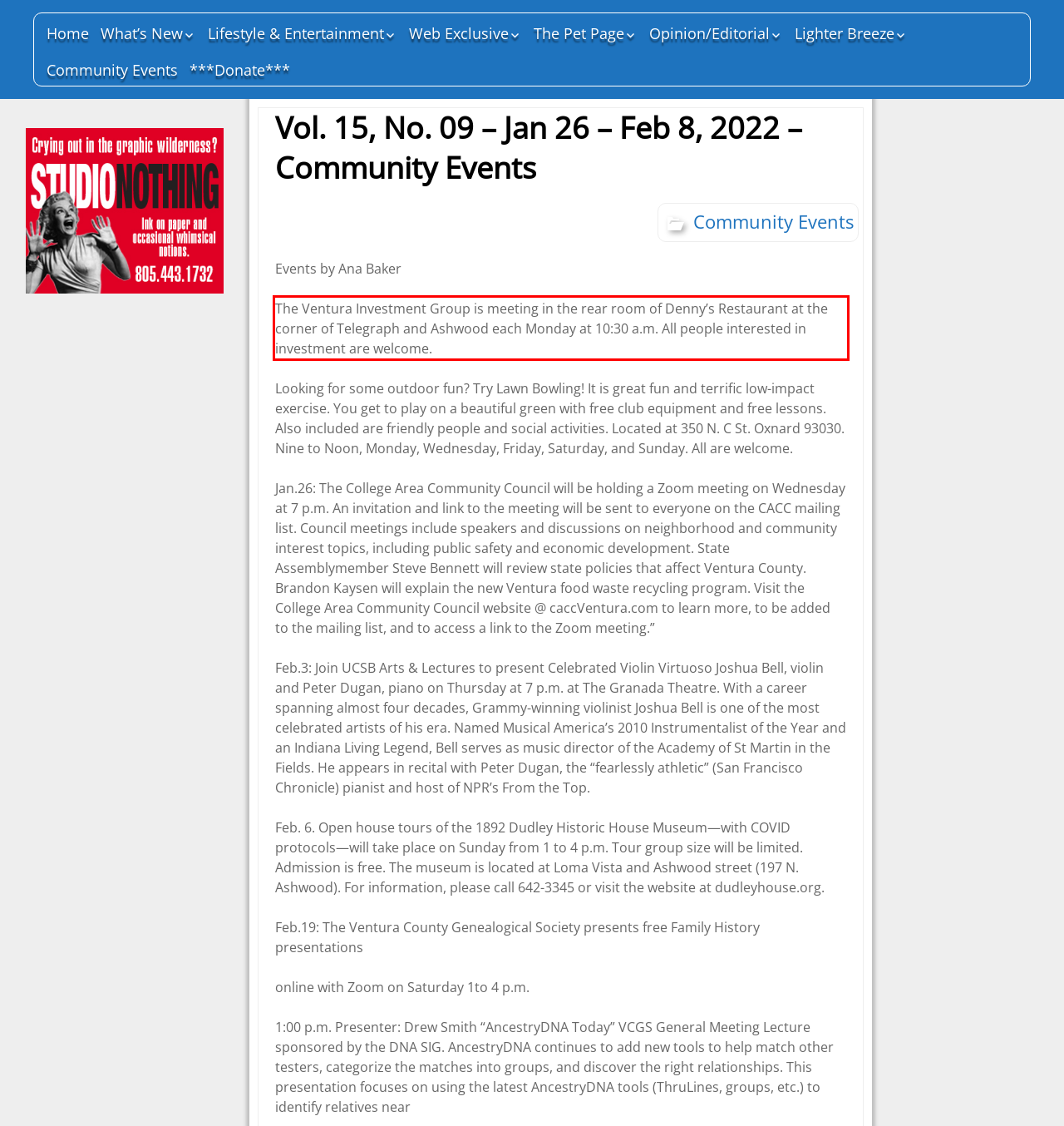Please look at the screenshot provided and find the red bounding box. Extract the text content contained within this bounding box.

The Ventura Investment Group is meeting in the rear room of Denny’s Restaurant at the corner of Telegraph and Ashwood each Monday at 10:30 a.m. All people interested in investment are welcome.